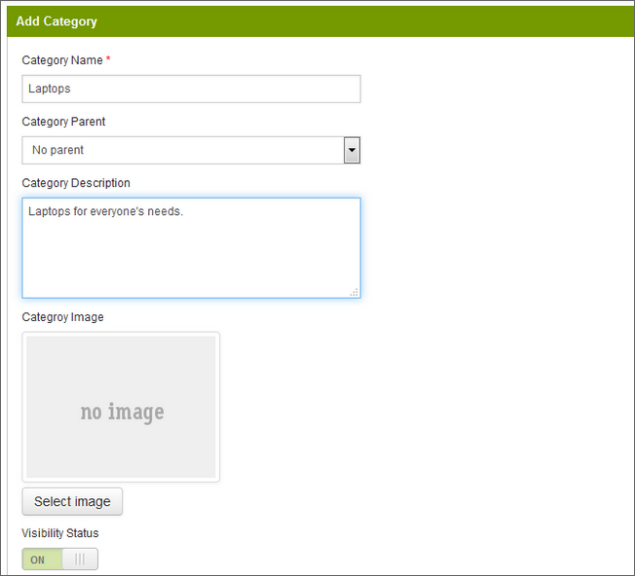Generate a comprehensive caption that describes the image.

The image depicts a user interface for adding a new category labeled "Laptops." It features input fields where a user can set the category name, select a category parent (with the option labeled "No parent"), and provide a description for the category, which is indicated as "Laptops for everyone's needs." Below this section, there is a designated area for a category image, currently displaying a placeholder with the text "no image." The interface also includes a button to "Select image" and a toggle for visibility status, indicating whether the category should be shown or hidden. The overall layout is user-friendly, aimed at facilitating the adding and customization of categories within a content management system.